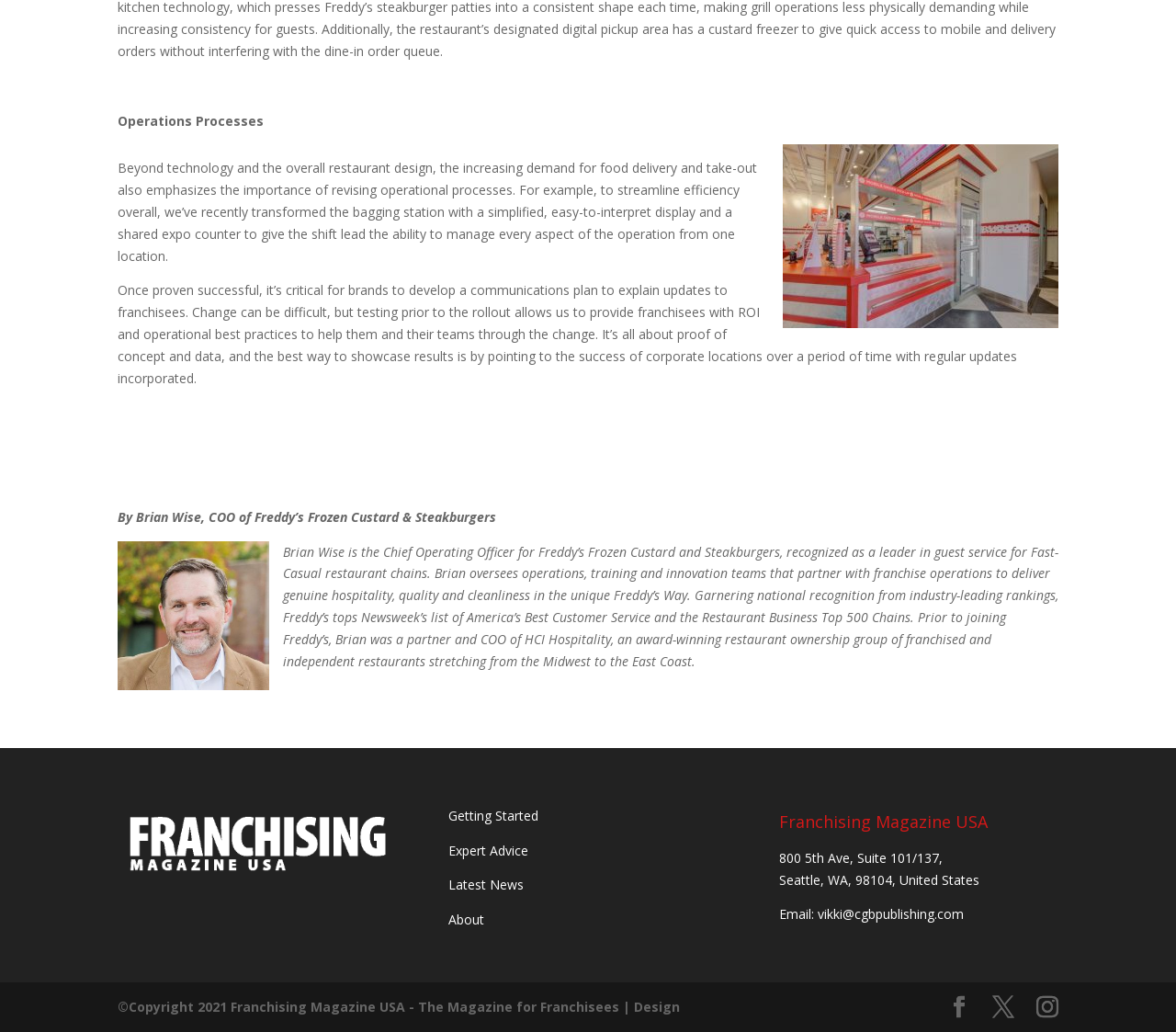What is the email address of the contact person?
Please elaborate on the answer to the question with detailed information.

The email address of the contact person is mentioned at the bottom of the page as 'Email: vikki@cgbpublishing.com'.